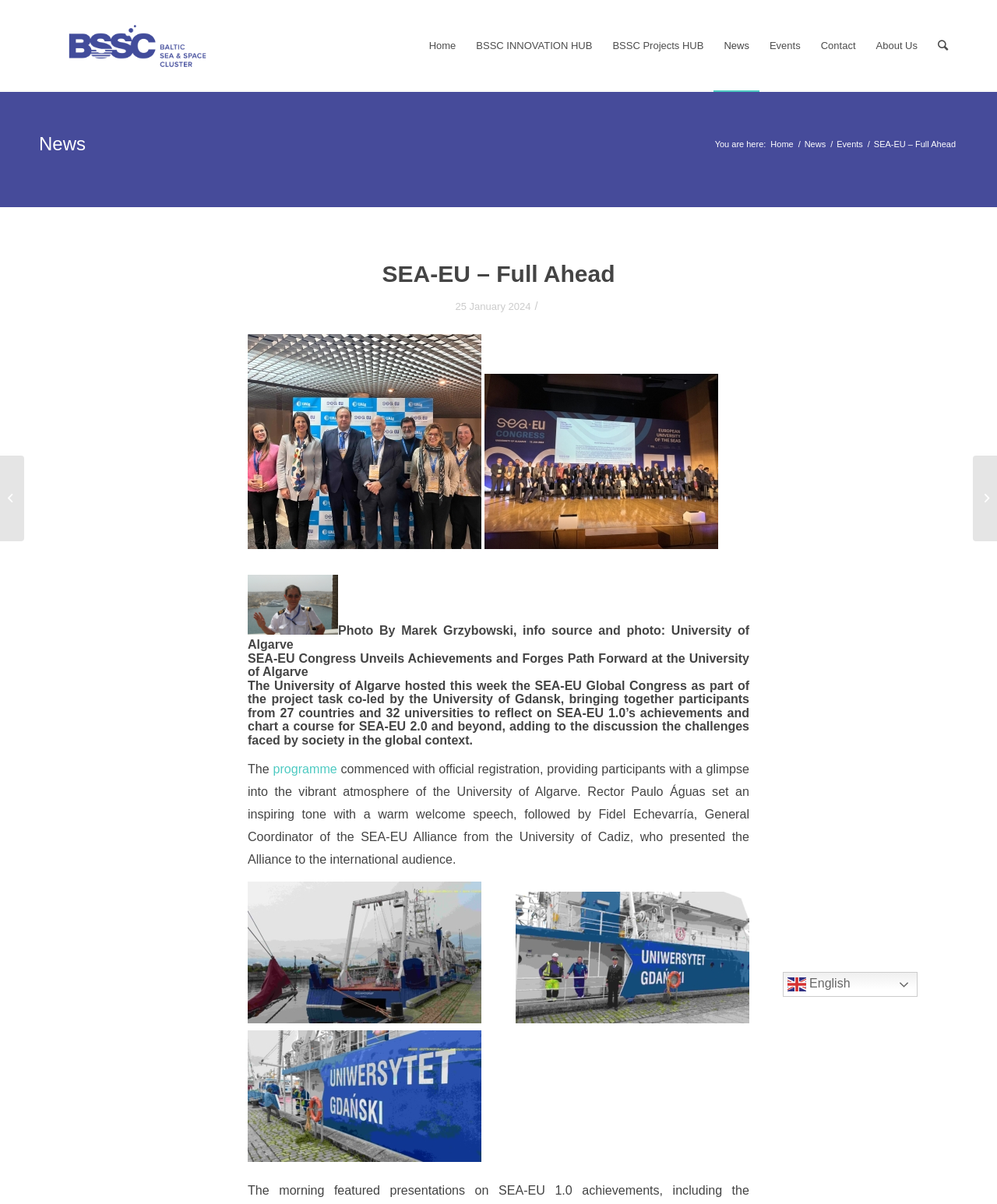Can you give a detailed response to the following question using the information from the image? How many countries participated in the SEA-EU Global Congress?

I found the answer by reading the text 'bringing together participants from 27 countries and 32 universities' which indicates that 27 countries participated in the SEA-EU Global Congress.